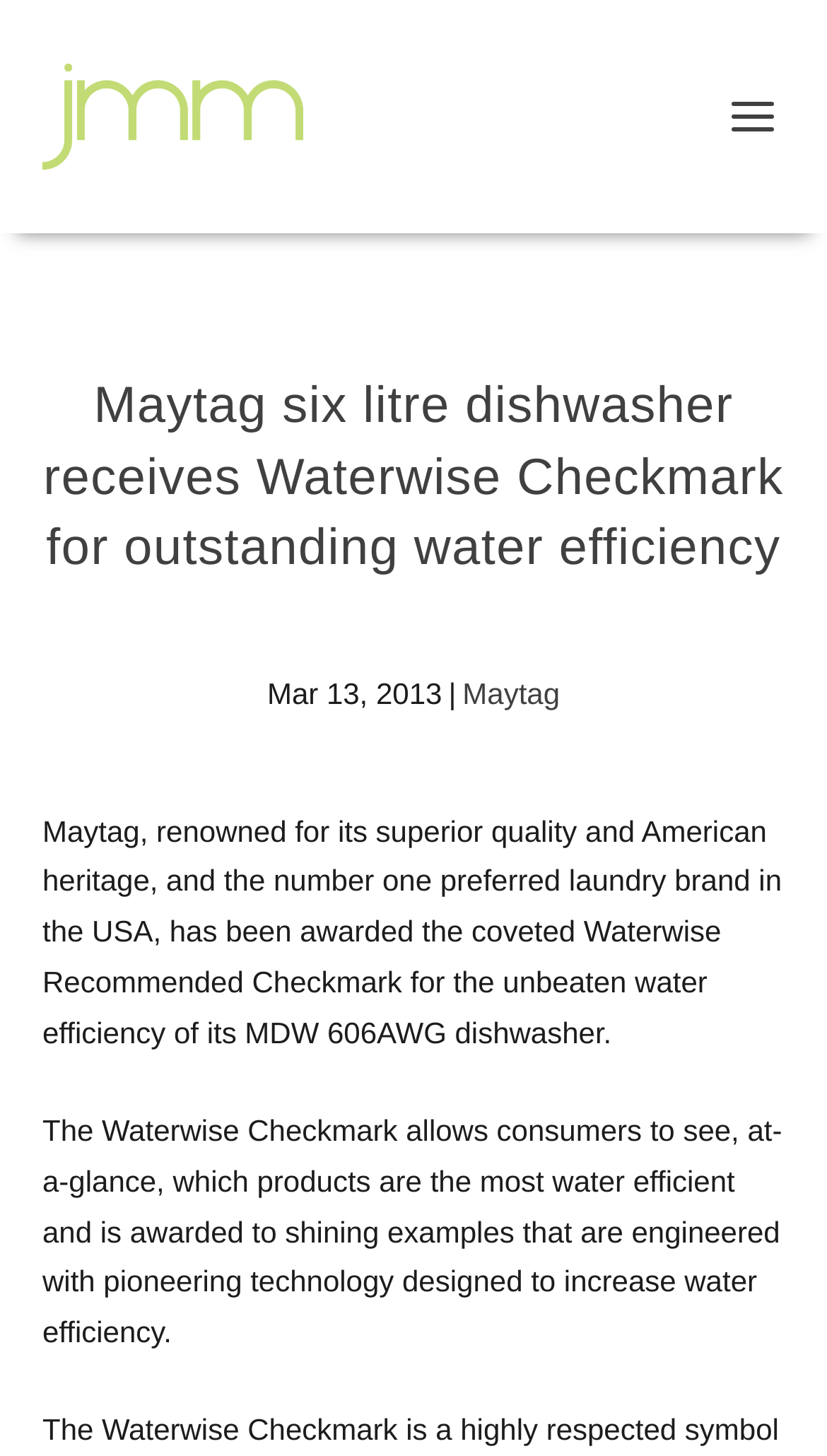Determine the bounding box coordinates for the UI element matching this description: "Maytag".

[0.559, 0.464, 0.677, 0.488]